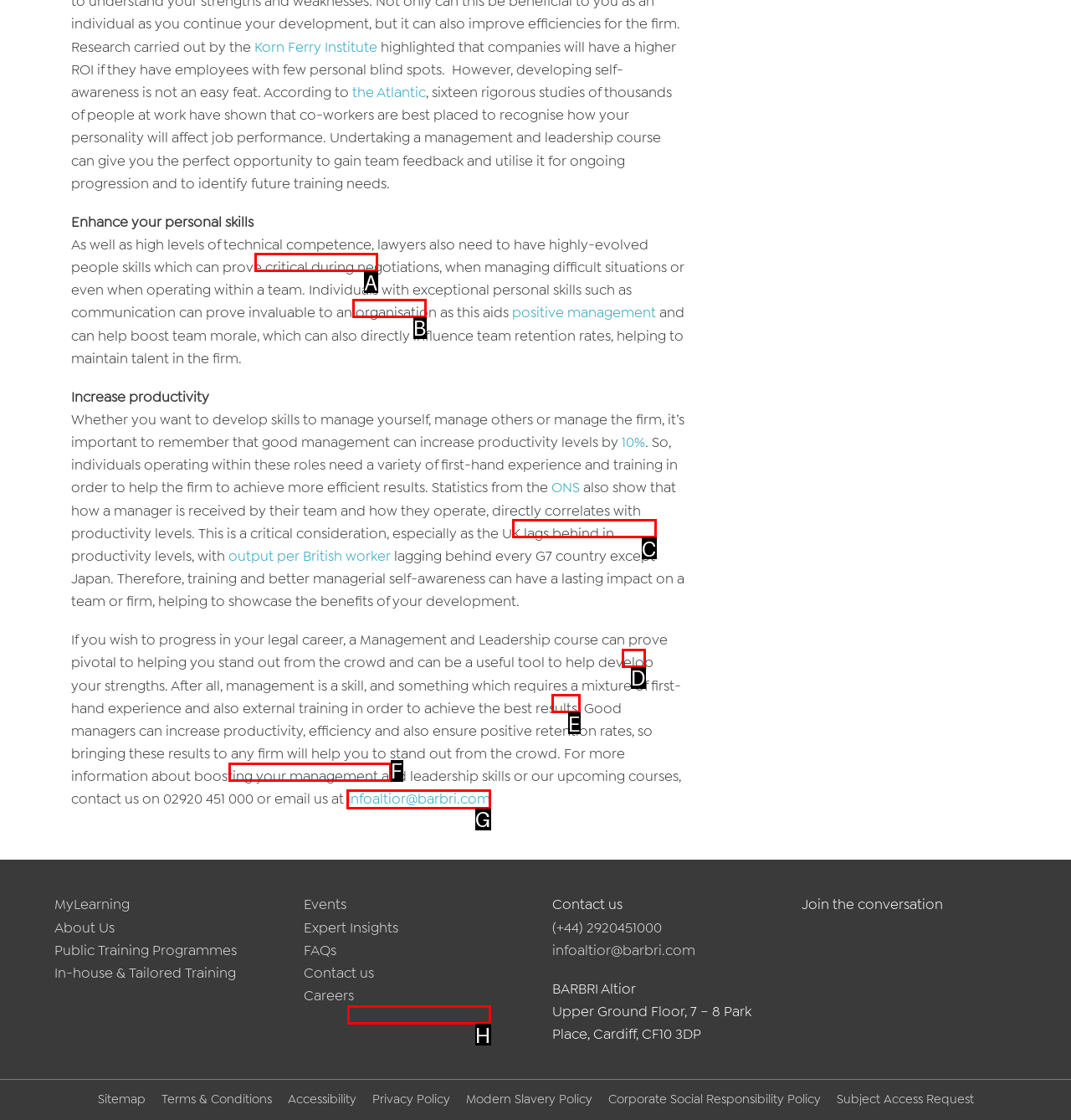Identify the correct UI element to click on to achieve the following task: Contact us via 'infoaltior@barbri.com' Respond with the corresponding letter from the given choices.

G